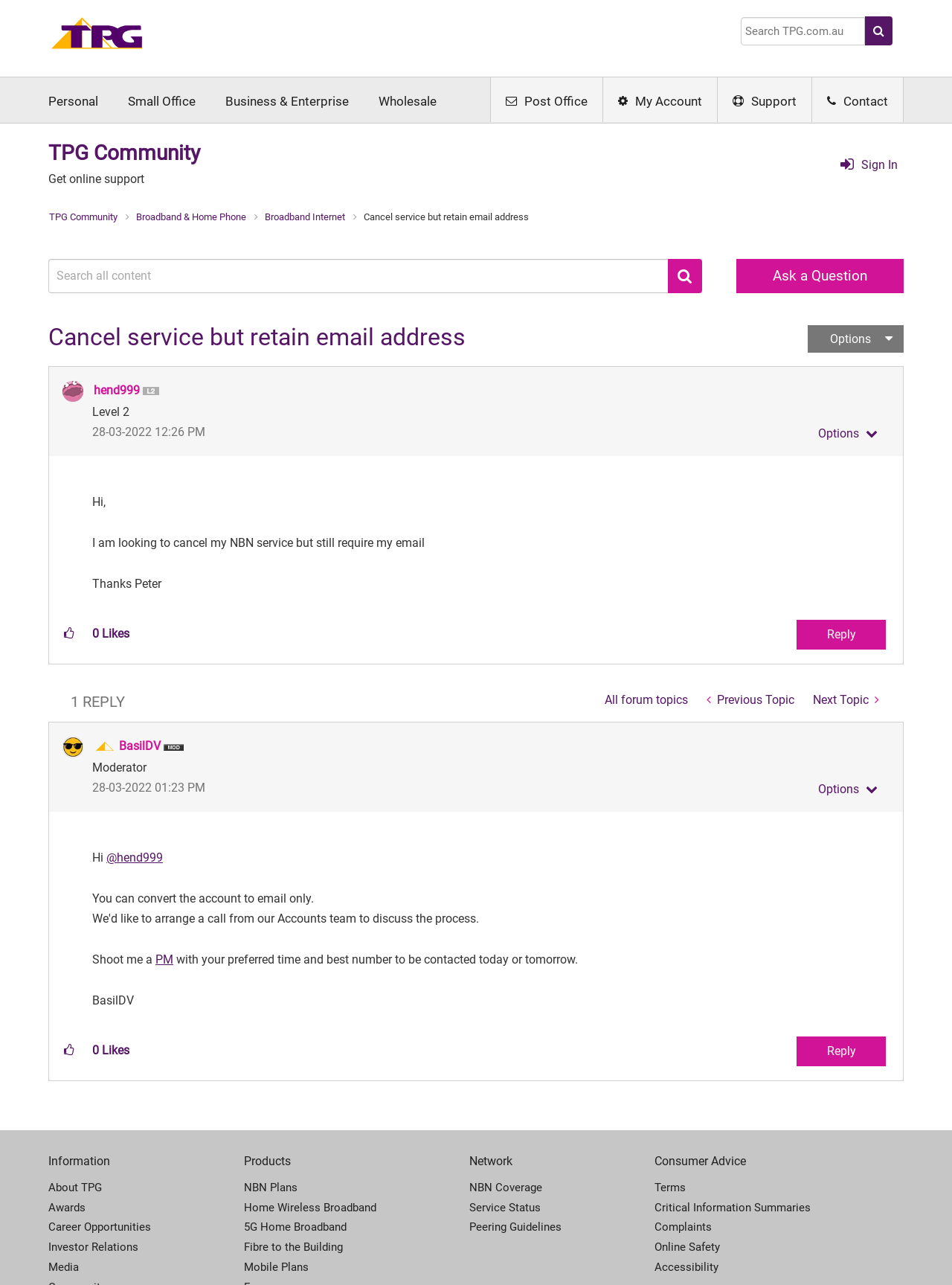Please identify the bounding box coordinates of the area that needs to be clicked to fulfill the following instruction: "Click on About."

None